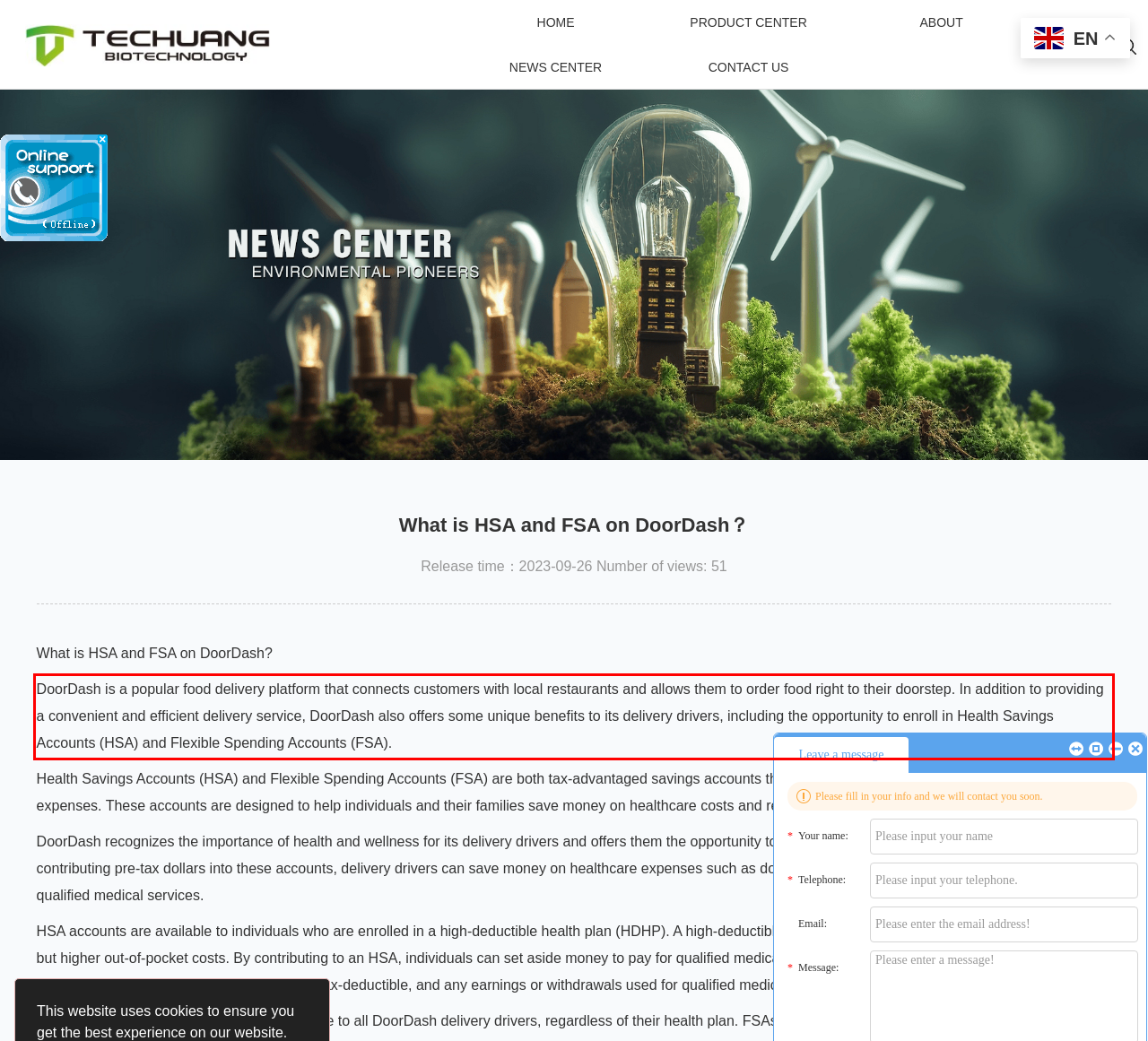Examine the webpage screenshot, find the red bounding box, and extract the text content within this marked area.

DoorDash is a popular food delivery platform that connects customers with local restaurants and allows them to order food right to their doorstep. In addition to providing a convenient and efficient delivery service, DoorDash also offers some unique benefits to its delivery drivers, including the opportunity to enroll in Health Savings Accounts (HSA) and Flexible Spending Accounts (FSA).